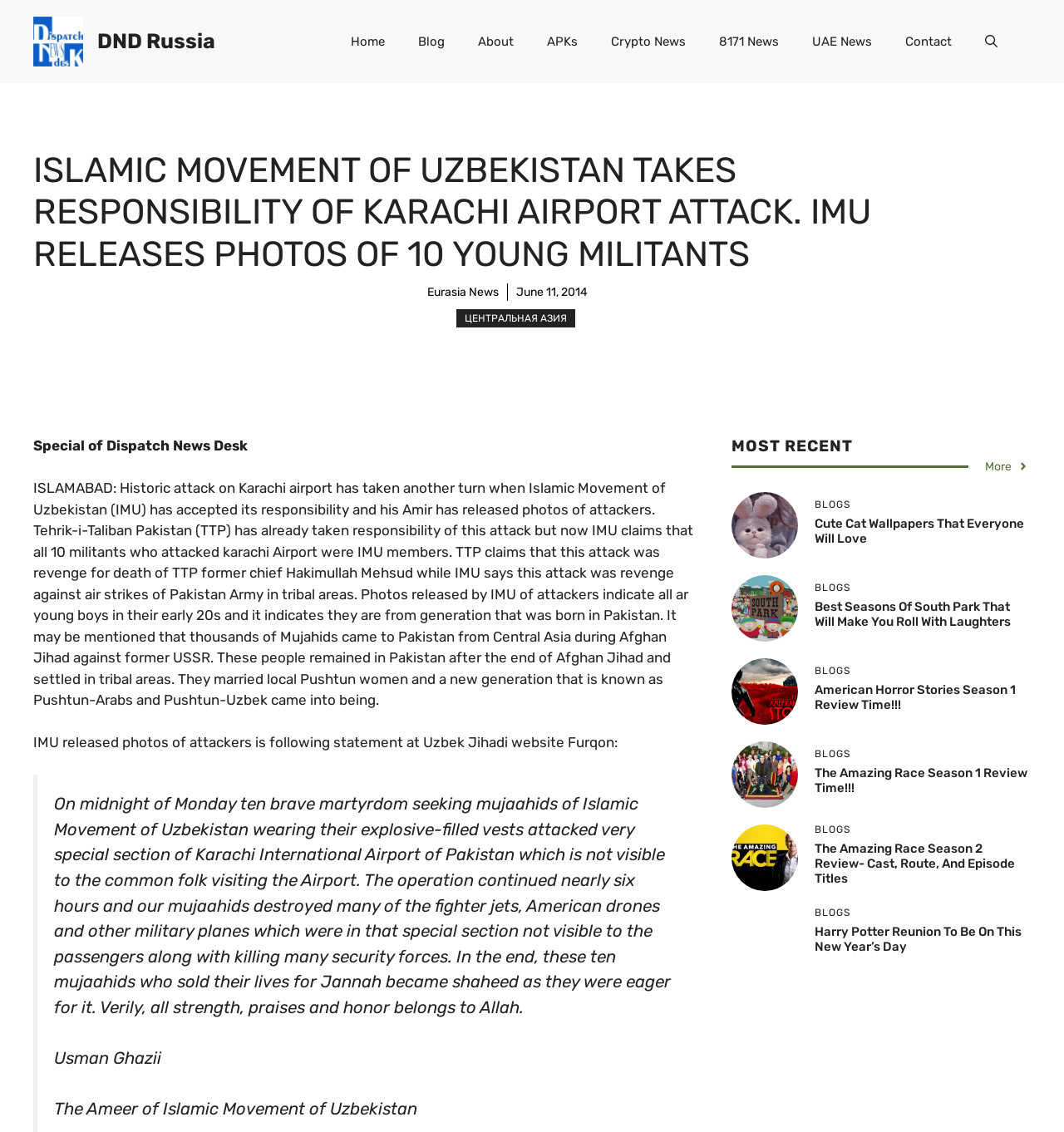Provide the bounding box coordinates, formatted as (top-left x, top-left y, bottom-right x, bottom-right y), with all values being floating point numbers between 0 and 1. Identify the bounding box of the UI element that matches the description: Центральная Азия

[0.429, 0.273, 0.54, 0.289]